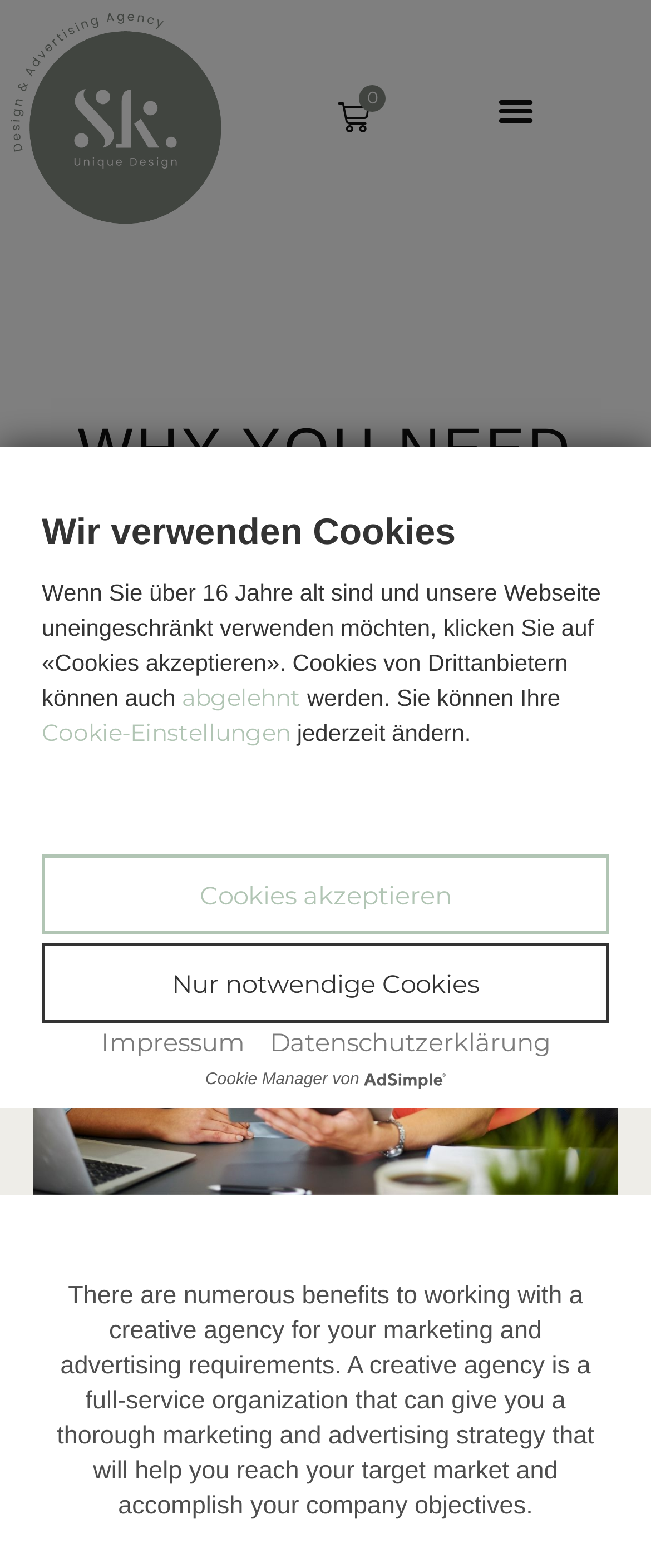Select the bounding box coordinates of the element I need to click to carry out the following instruction: "Go to the basket".

[0.458, 0.053, 0.629, 0.098]